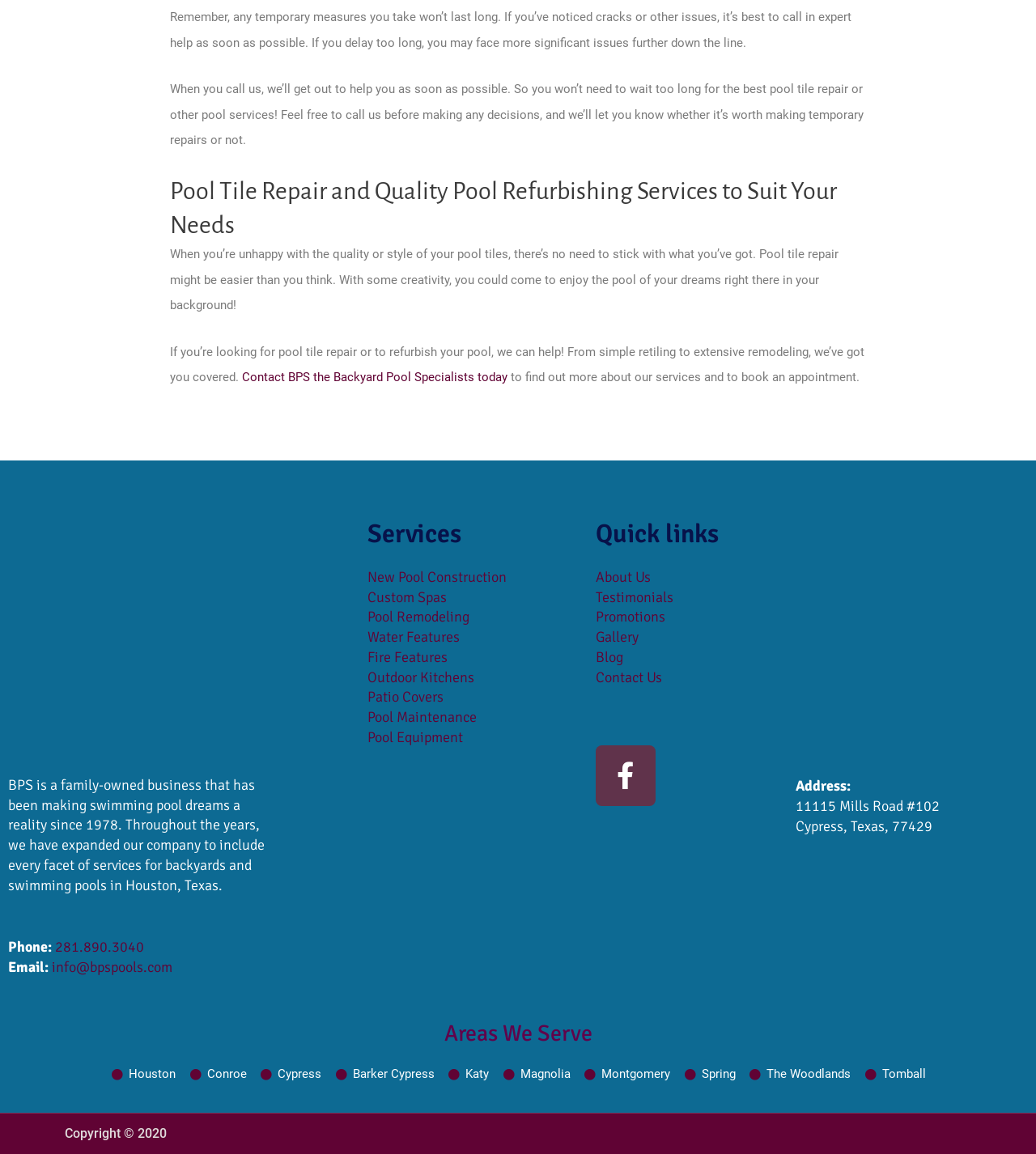What is the phone number of BPS?
Answer the question in as much detail as possible.

The phone number of BPS can be found in the contact information section, where it is listed as 'Phone: 281.890.3040'.